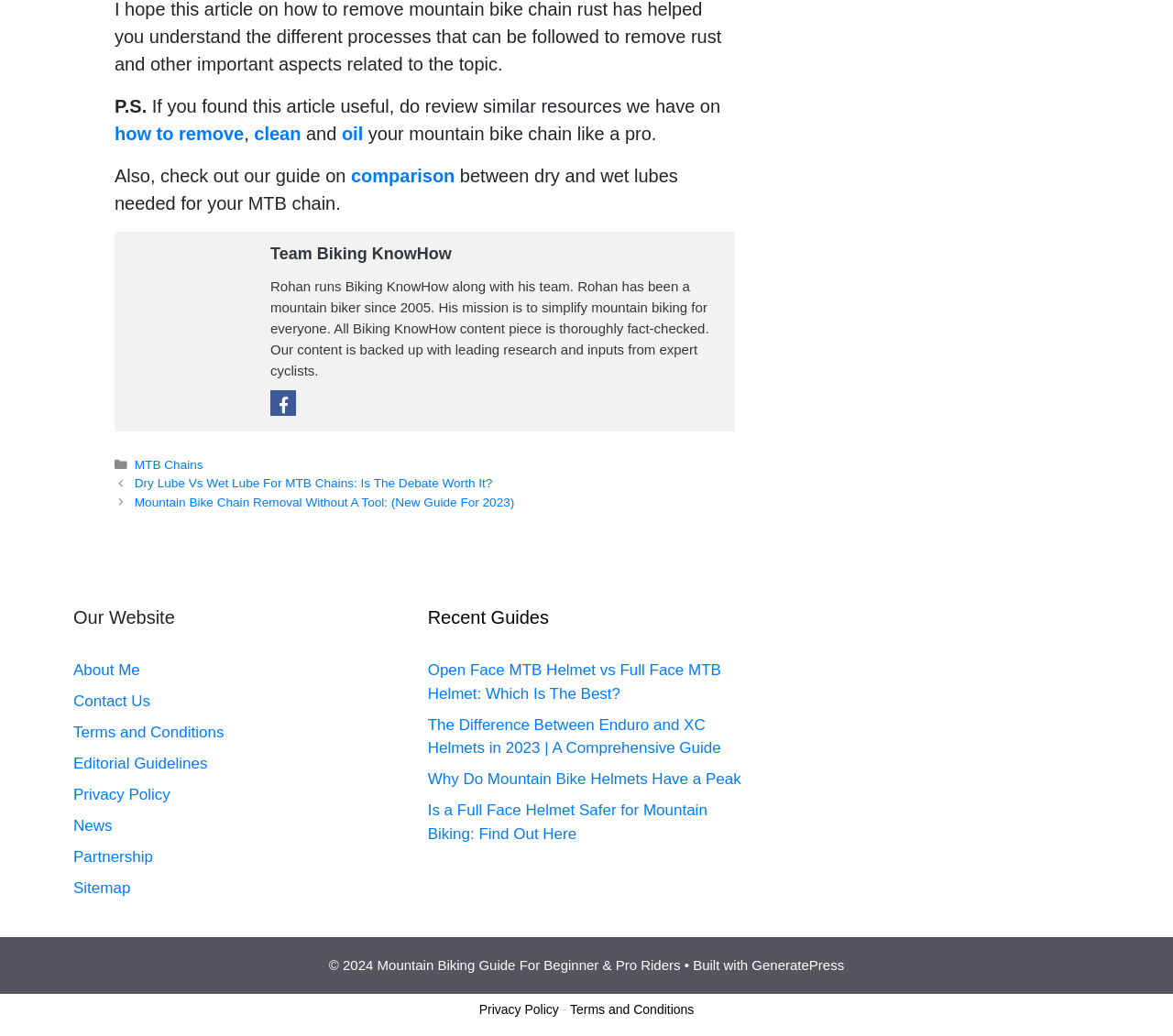What is the topic of the article?
Using the information from the image, answer the question thoroughly.

I inferred the topic of the article by reading the text 'how to remove clean and oil your mountain bike chain like a pro' which suggests that the article is about maintaining a mountain bike chain.